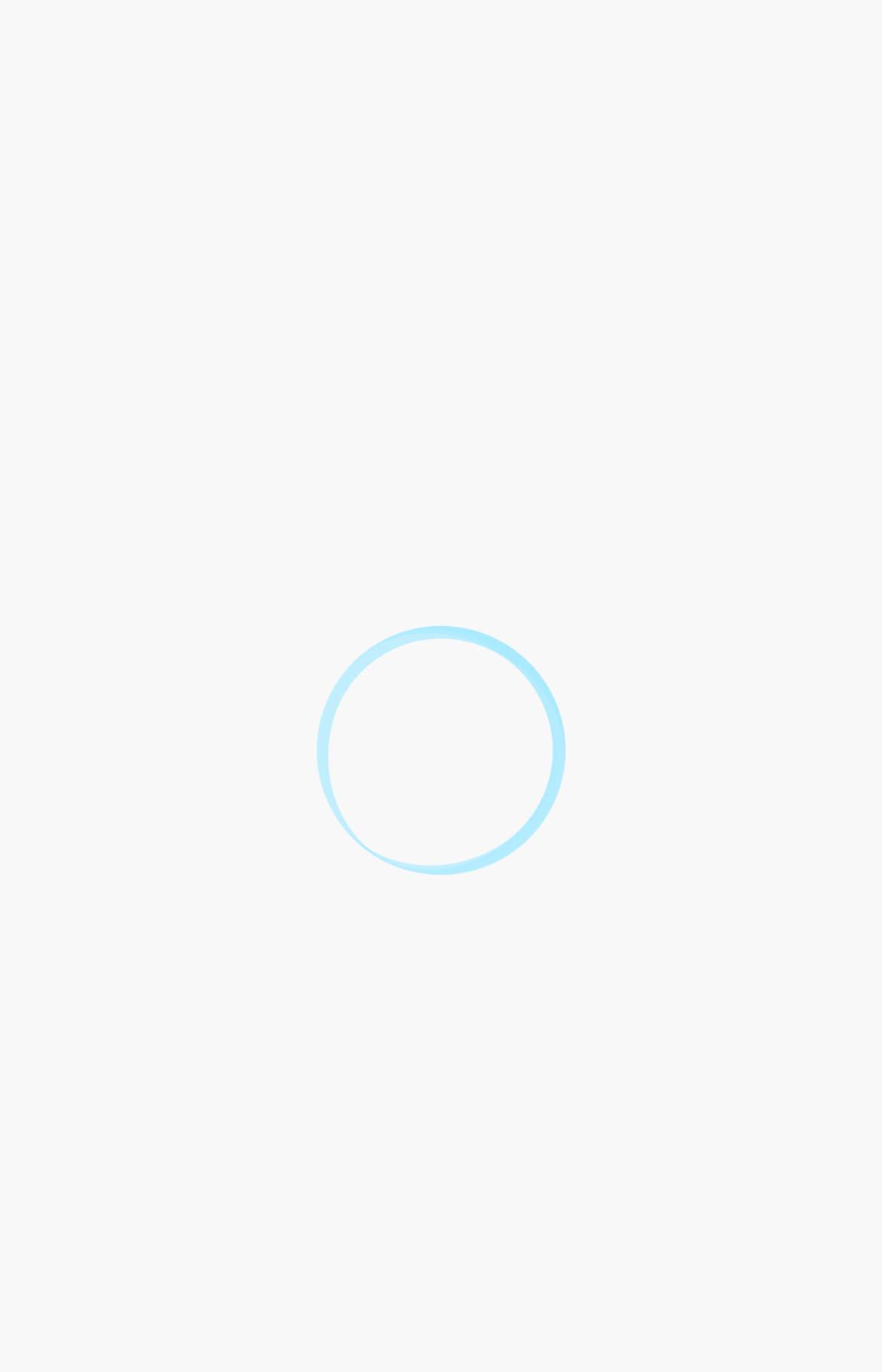Given the element description BeeKayMC Management Consultants, specify the bounding box coordinates of the corresponding UI element in the format (top-left x, top-left y, bottom-right x, bottom-right y). All values must be between 0 and 1.

[0.077, 0.147, 0.667, 0.231]